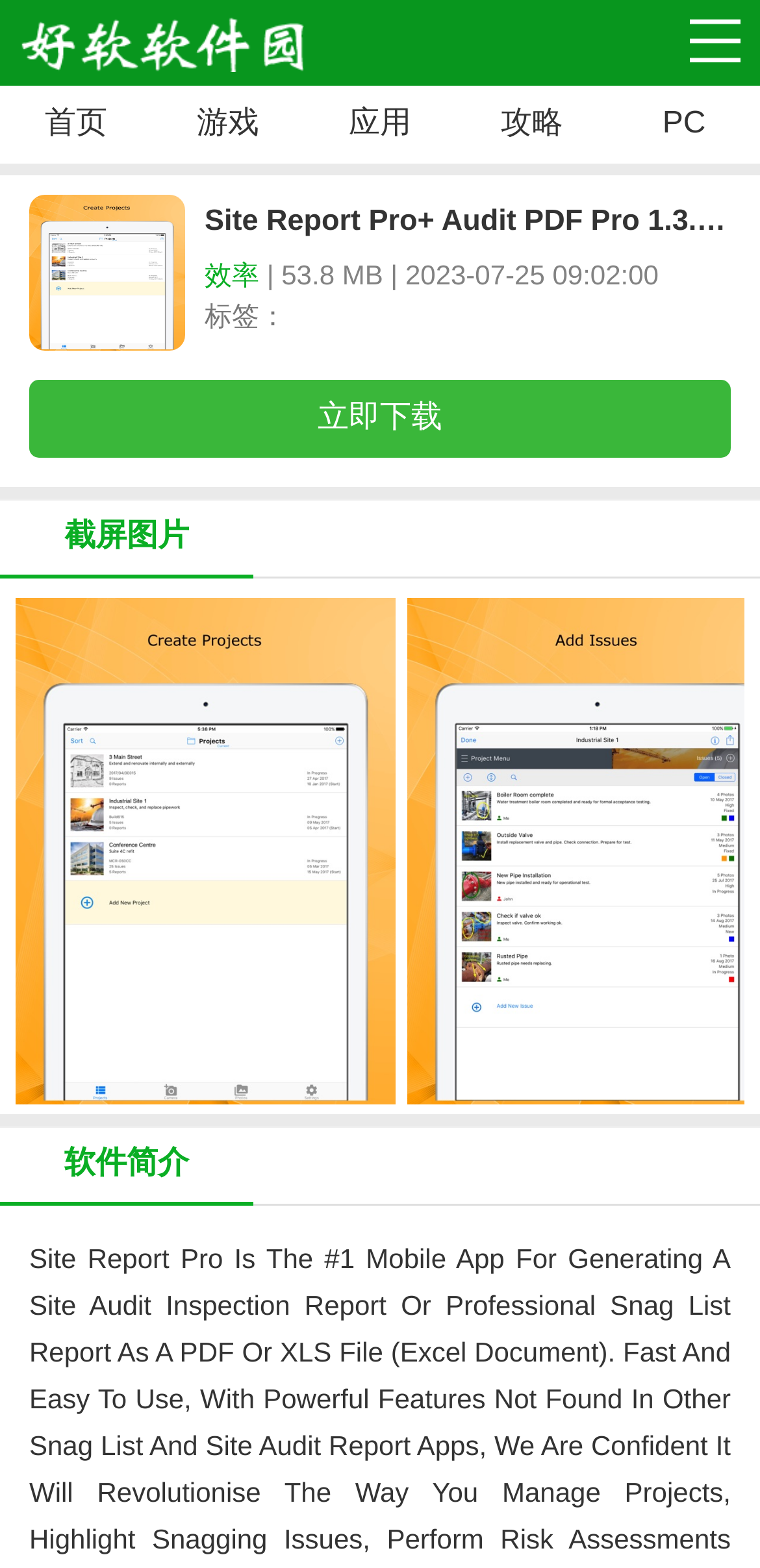What is the category of the software?
Can you give a detailed and elaborate answer to the question?

I determined the category of the software by looking at the link element that says '效率', which is located near the software title and is likely to be the category of the software.